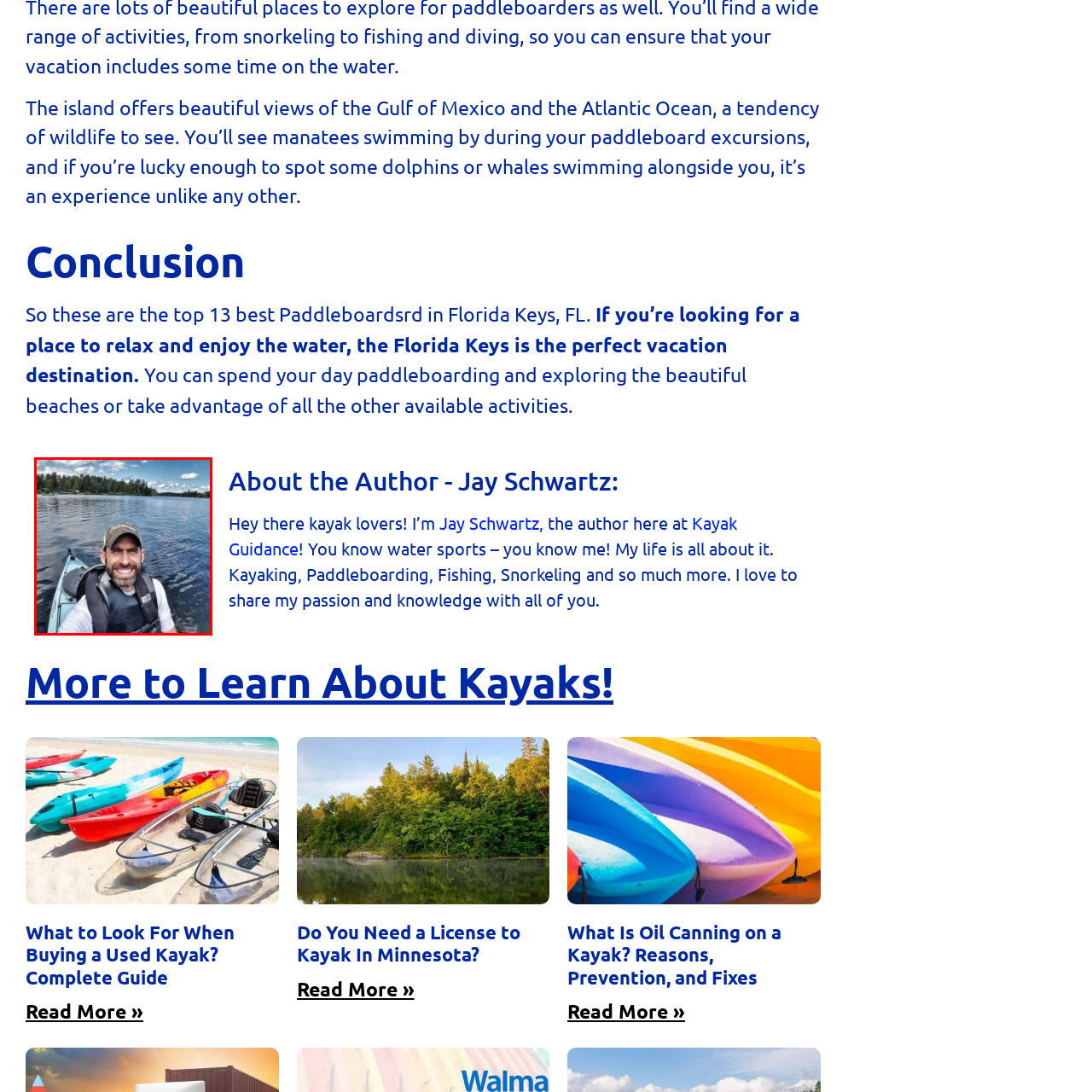Detail the features and elements seen in the red-circled portion of the image.

The image features a smiling man taking a selfie while kayaking in a serene natural setting. He wears a life jacket and a cap, suggesting he is well-prepared for outdoor activities on the water. The background showcases a beautiful lake surrounded by lush greenery and a partly cloudy sky, highlighting the tranquility and beauty of the outdoors. This image represents the adventurous spirit of enjoying water sports like kayaking, which correlates with the interests of Jay Schwartz, the author associated with Kayak Guidance, who shares his passion for water activities and the joy of exploring nature. The scene captures the essence of relaxation and adventure that comes with paddleboarding and kayaking, especially in picturesque locations like Florida Keys.